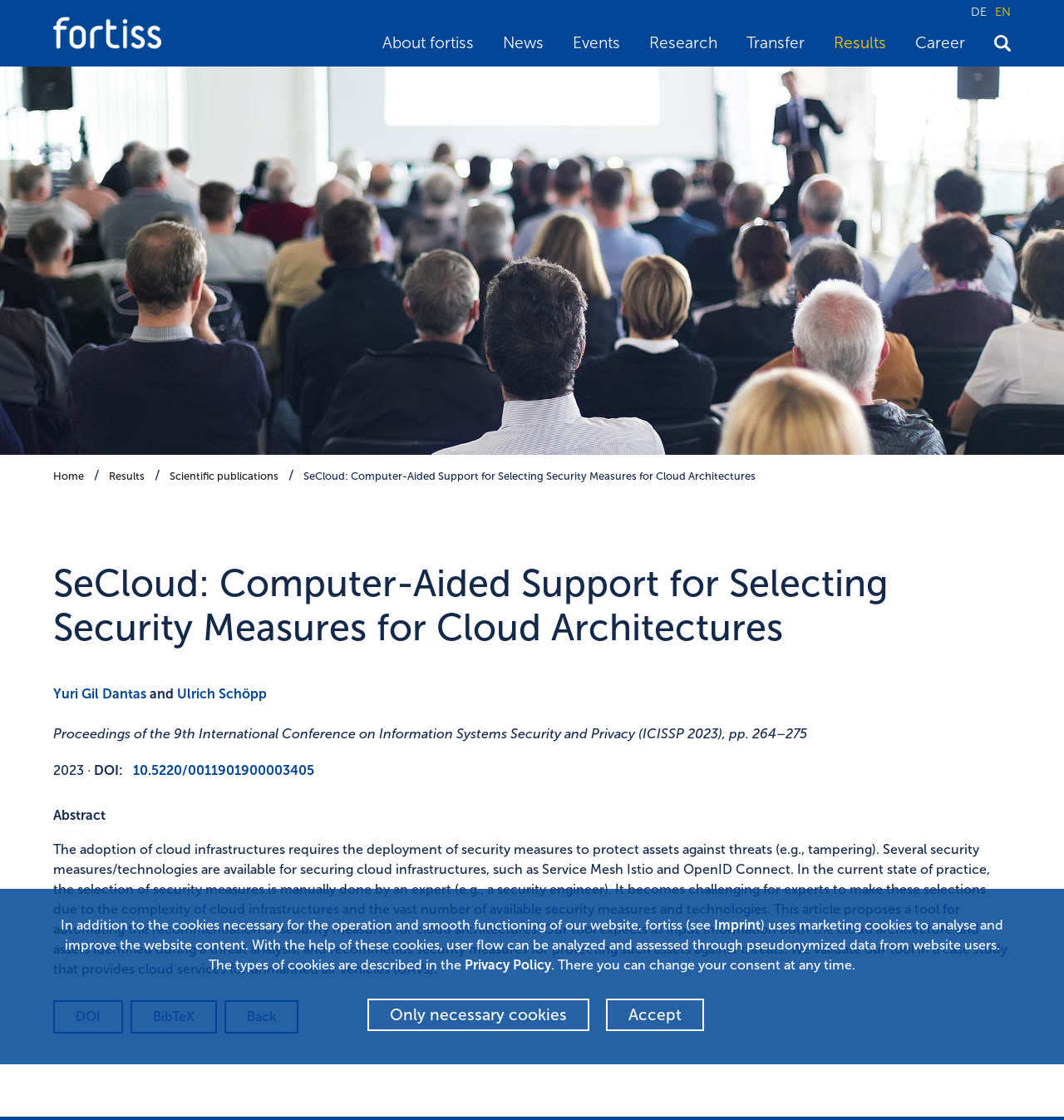Use a single word or phrase to answer the following:
What is the name of the research project?

SeCloud